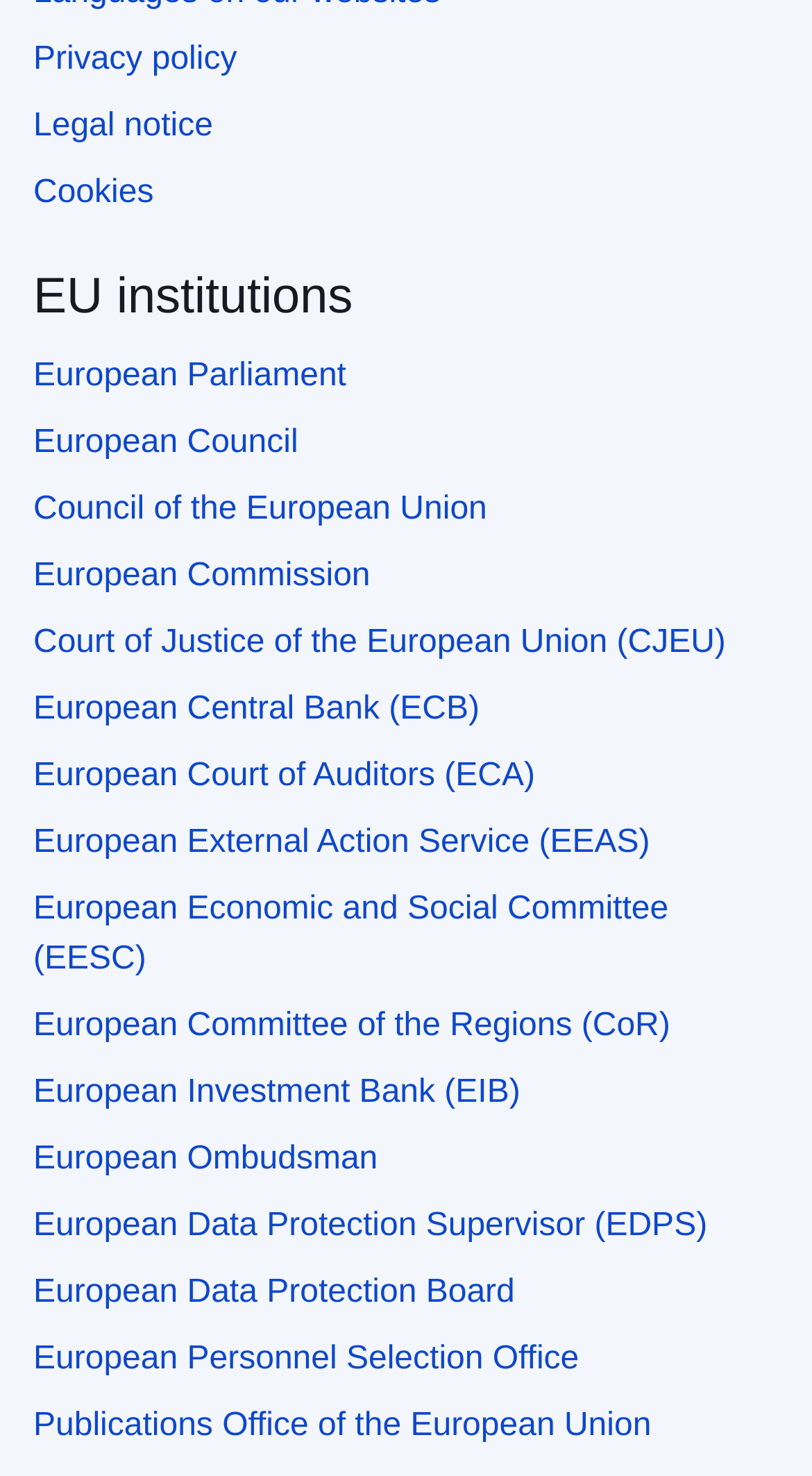Is European Central Bank an EU institution?
From the details in the image, answer the question comprehensively.

I checked the list of EU institutions and found that 'European Central Bank (ECB)' is one of the institutions listed, which indicates that it is an EU institution.